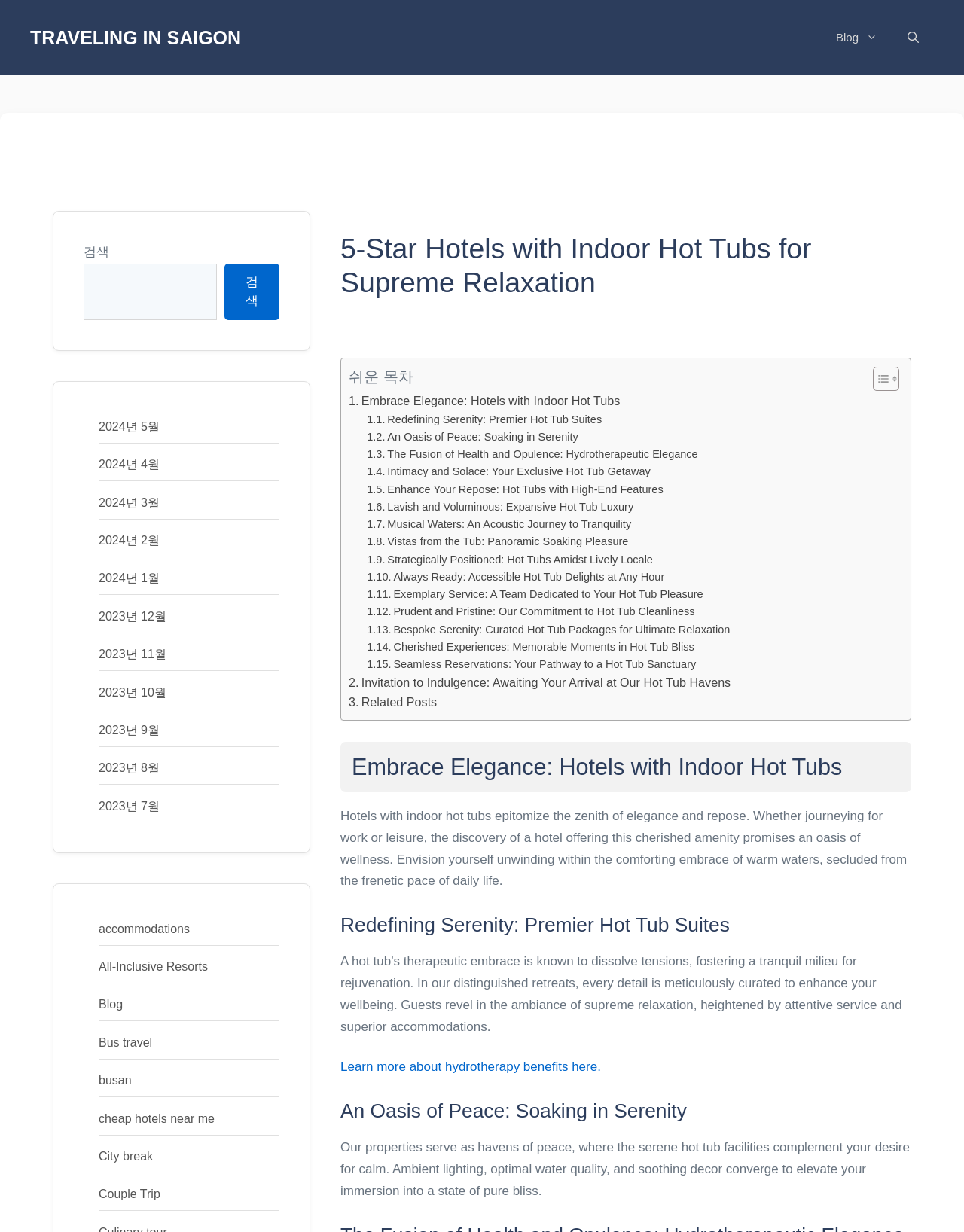Provide a brief response in the form of a single word or phrase:
How many links are in the navigation menu?

4